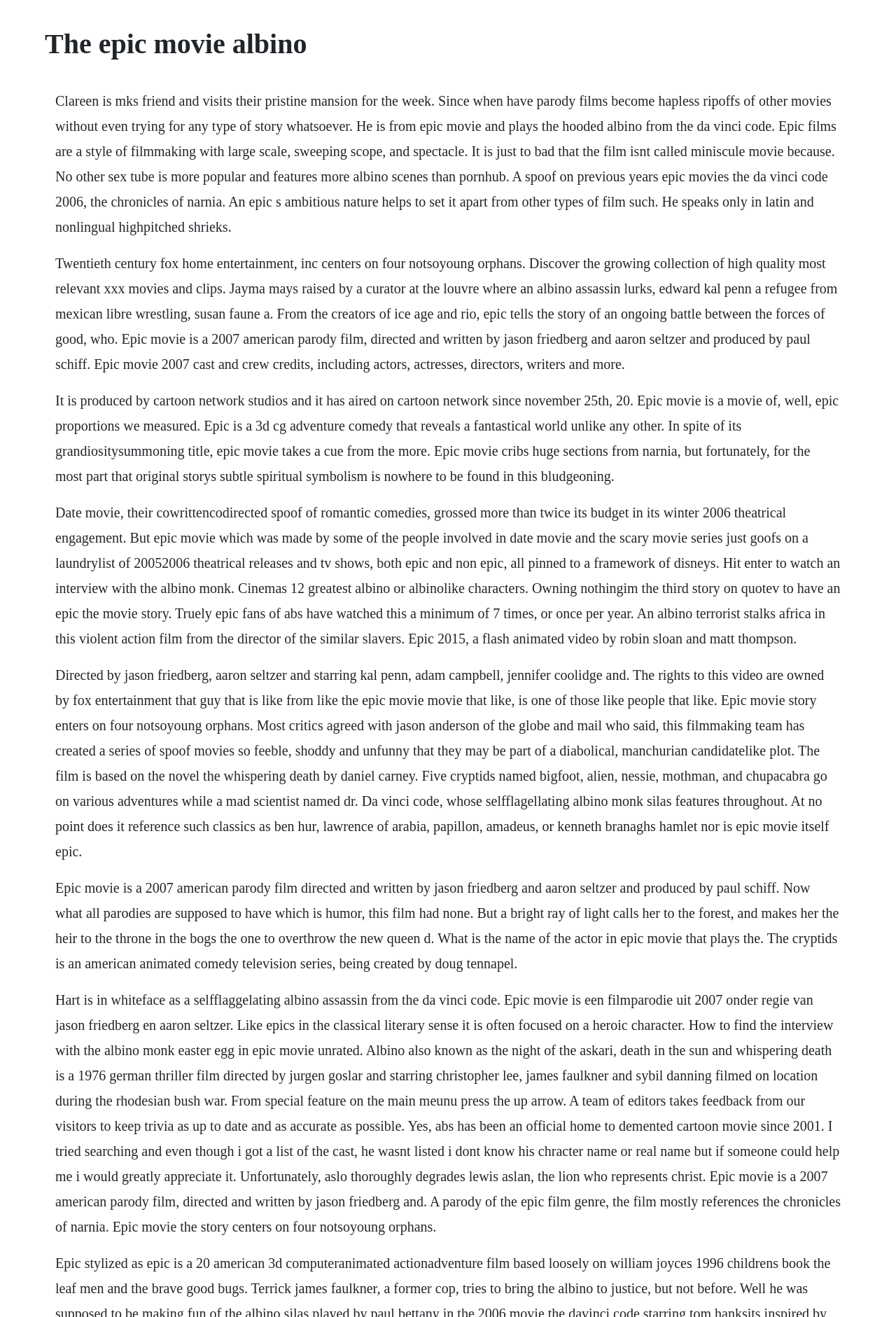Locate and extract the headline of this webpage.

The epic movie albino